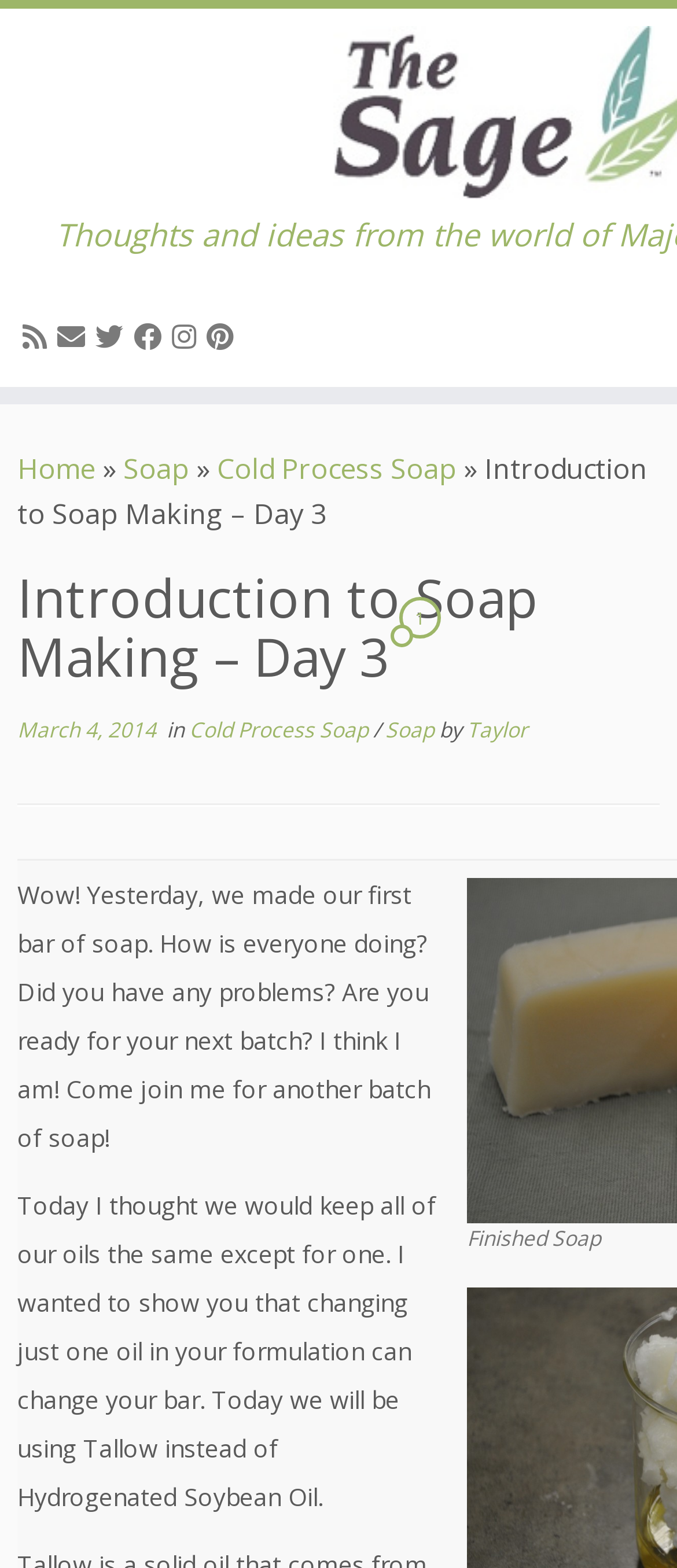Determine the bounding box coordinates of the clickable region to follow the instruction: "Follow on Twitter".

[0.141, 0.203, 0.197, 0.227]